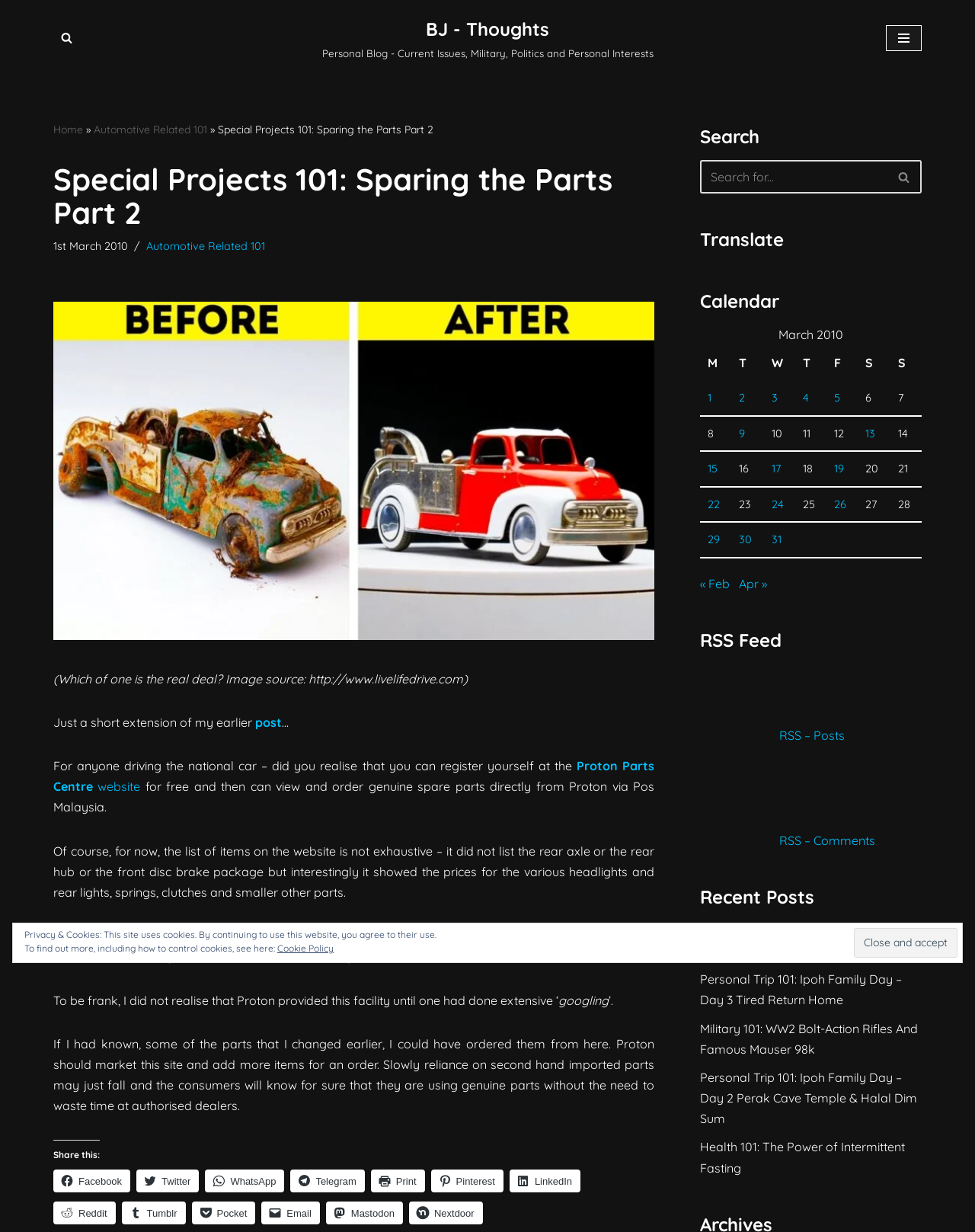Bounding box coordinates should be in the format (top-left x, top-left y, bottom-right x, bottom-right y) and all values should be floating point numbers between 0 and 1. Determine the bounding box coordinate for the UI element described as: Automotive Related 101

[0.096, 0.1, 0.212, 0.111]